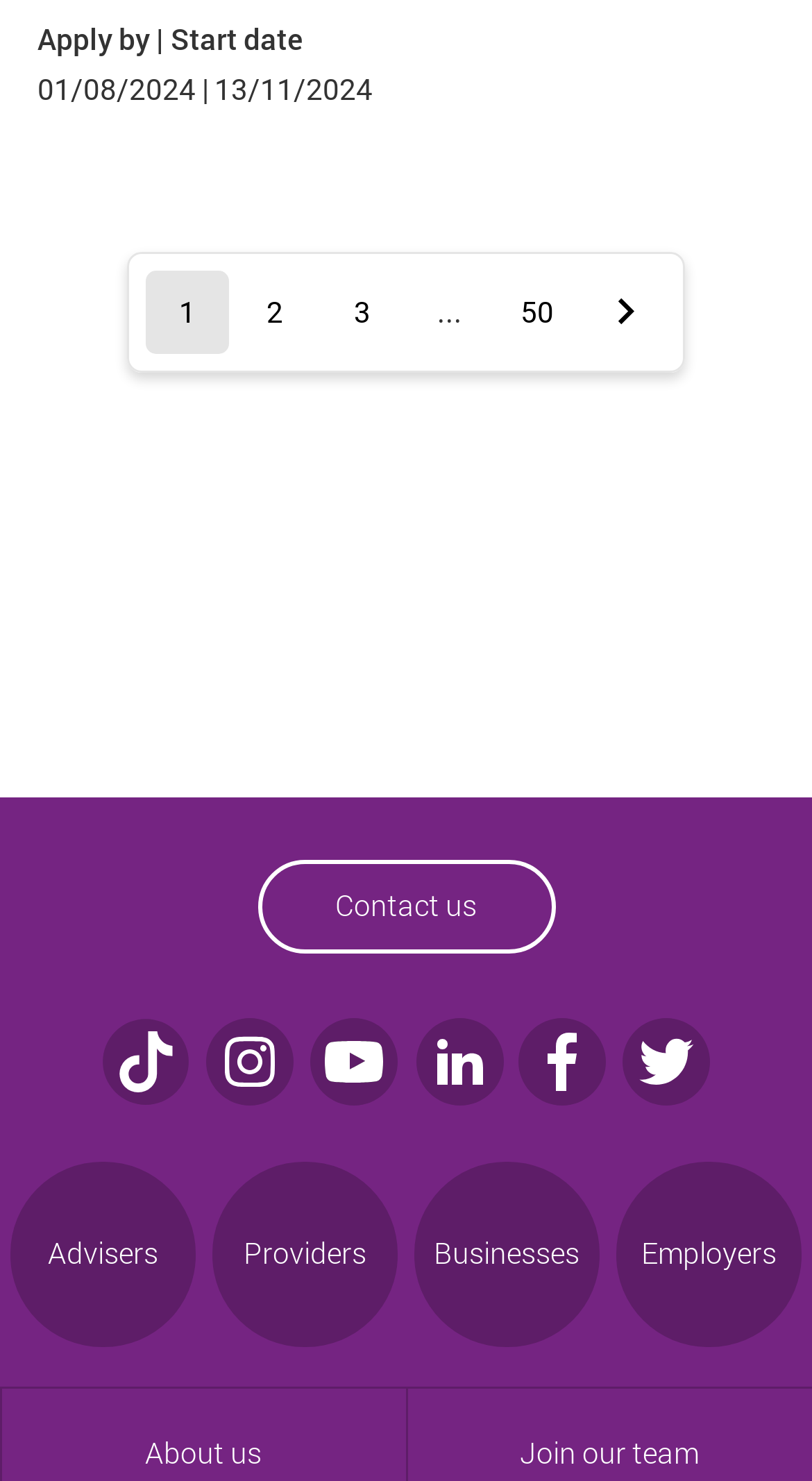Could you locate the bounding box coordinates for the section that should be clicked to accomplish this task: "Go to next page".

[0.718, 0.182, 0.821, 0.238]